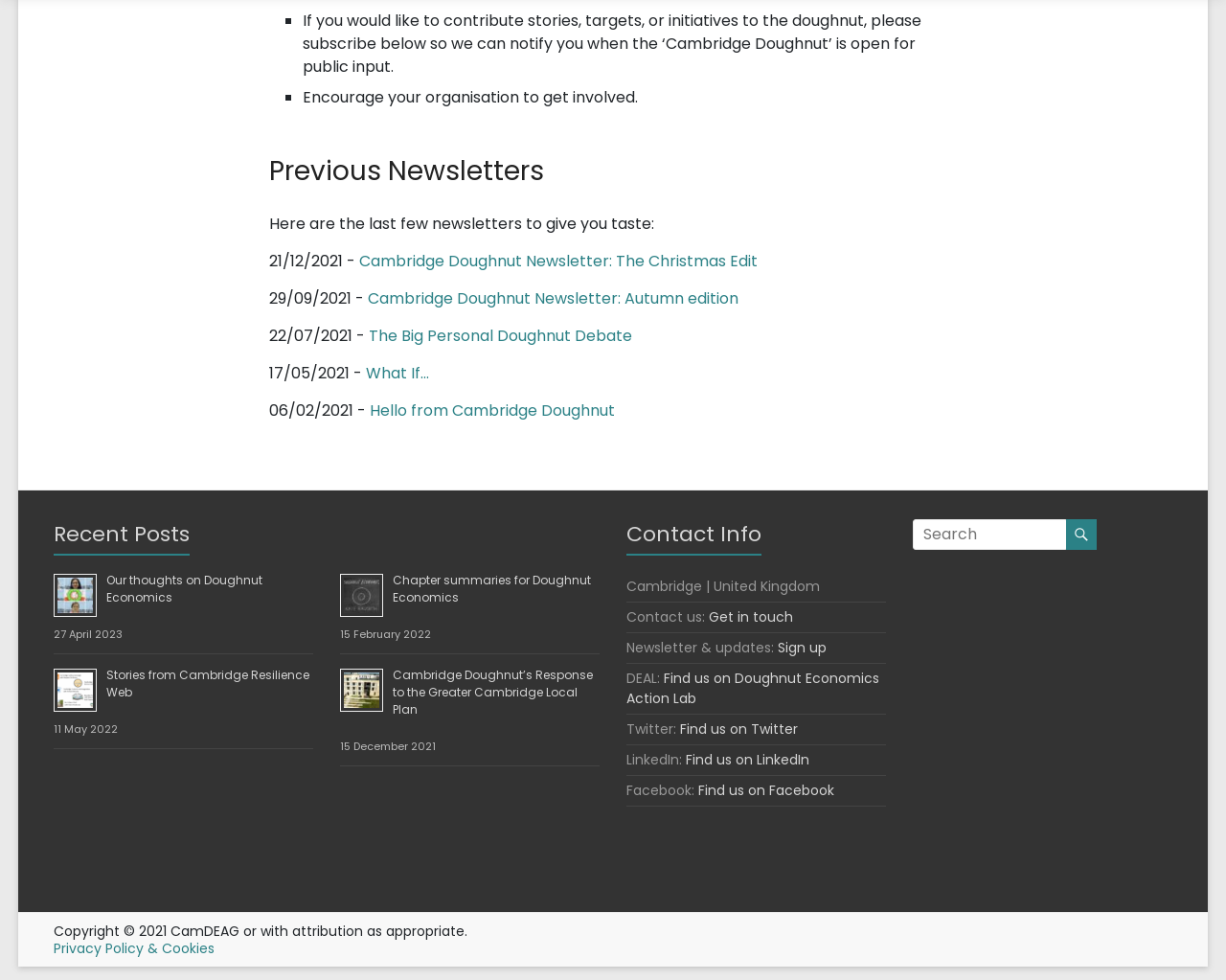How many newsletters are listed?
Provide a thorough and detailed answer to the question.

By counting the links with dates, such as '21/12/2021 - Cambridge Doughnut Newsletter: The Christmas Edit', '29/09/2021 - Cambridge Doughnut Newsletter: Autumn edition', and so on, we can see that there are 6 newsletters listed.